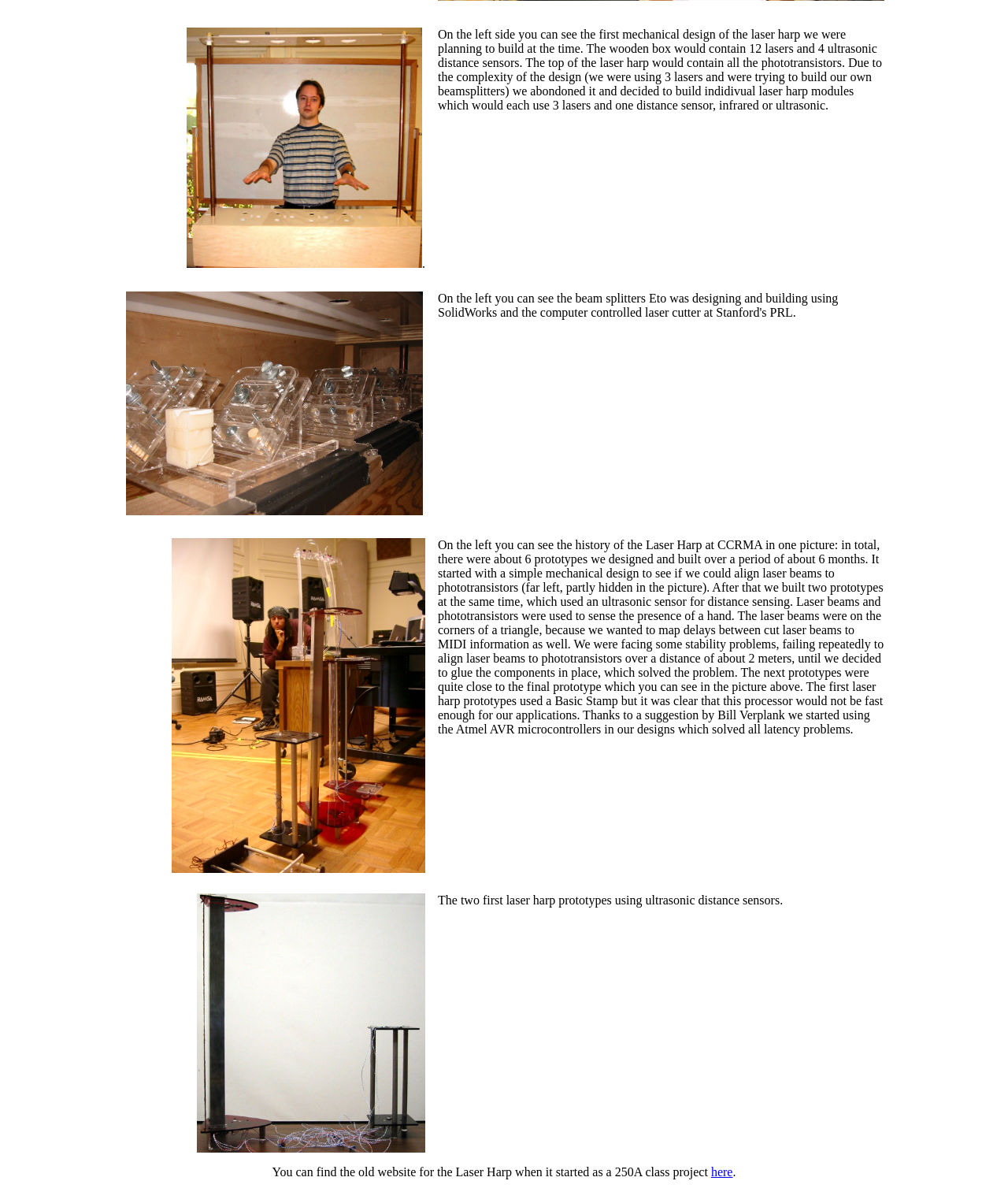How many laser harp prototypes were built?
Using the image, elaborate on the answer with as much detail as possible.

According to the text description, there were about 6 prototypes built over a period of 6 months, which can be seen in one of the images on the webpage.